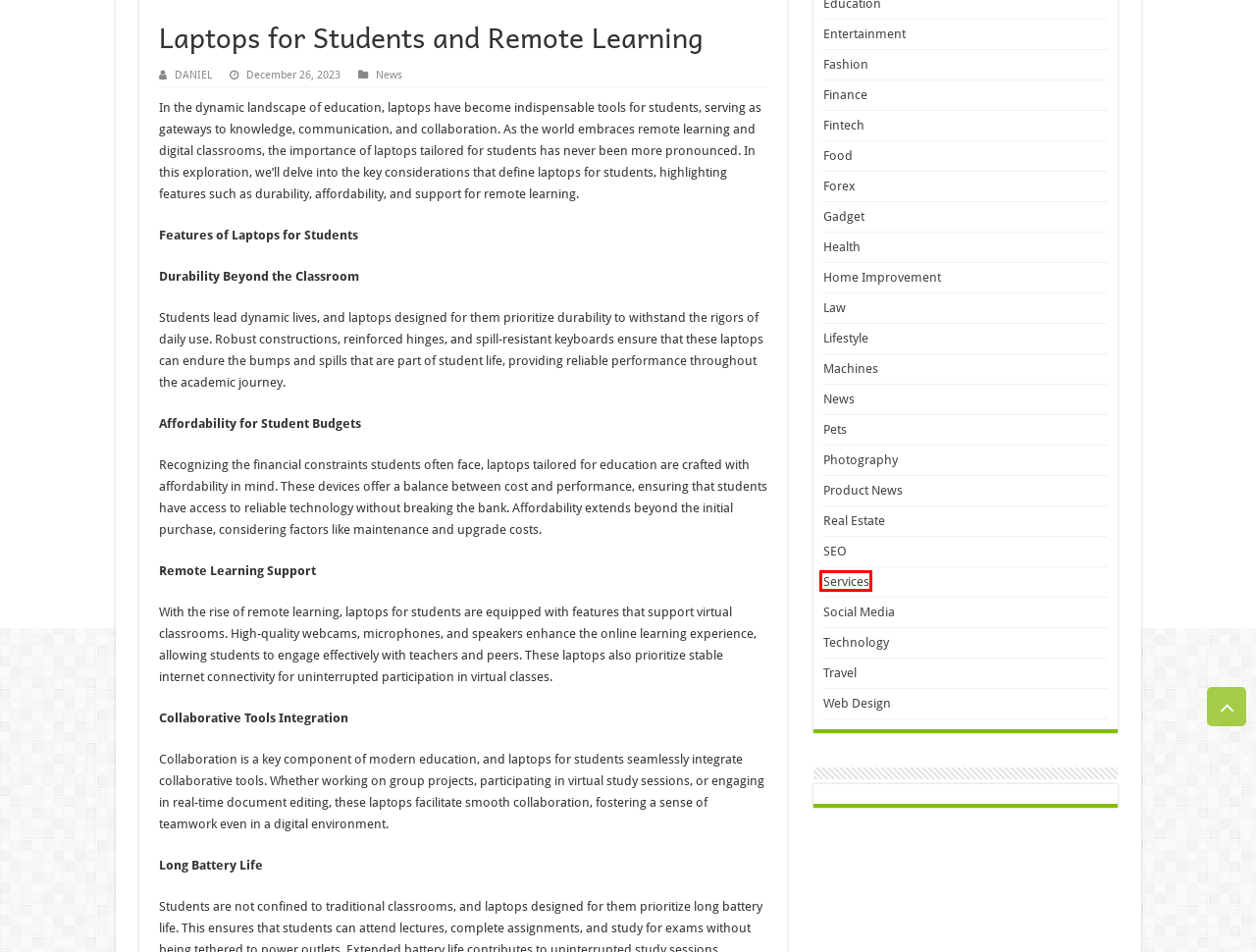You have a screenshot of a webpage with a red bounding box around an element. Select the webpage description that best matches the new webpage after clicking the element within the red bounding box. Here are the descriptions:
A. DANIEL | Naasongstelugu.info
B. Gadget – Naasongstelugu.info
C. Social Media – Naasongstelugu.info
D. Machines – Naasongstelugu.info
E. Travel – Naasongstelugu.info
F. Forex – Naasongstelugu.info
G. Fintech – Naasongstelugu.info
H. Services – Naasongstelugu.info

H